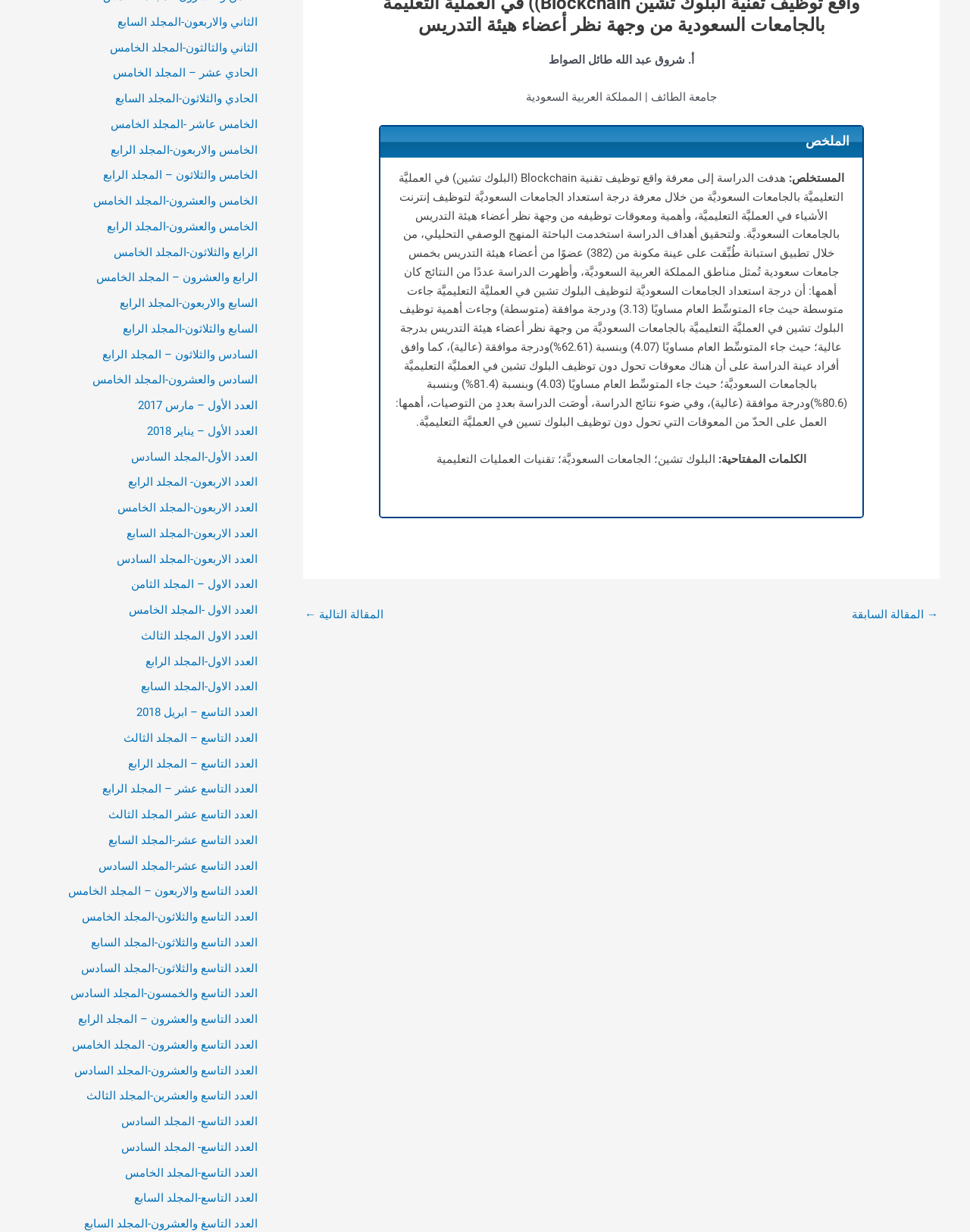Select the bounding box coordinates of the element I need to click to carry out the following instruction: "Click the 'المقالة التالية ←' link".

[0.314, 0.49, 0.395, 0.511]